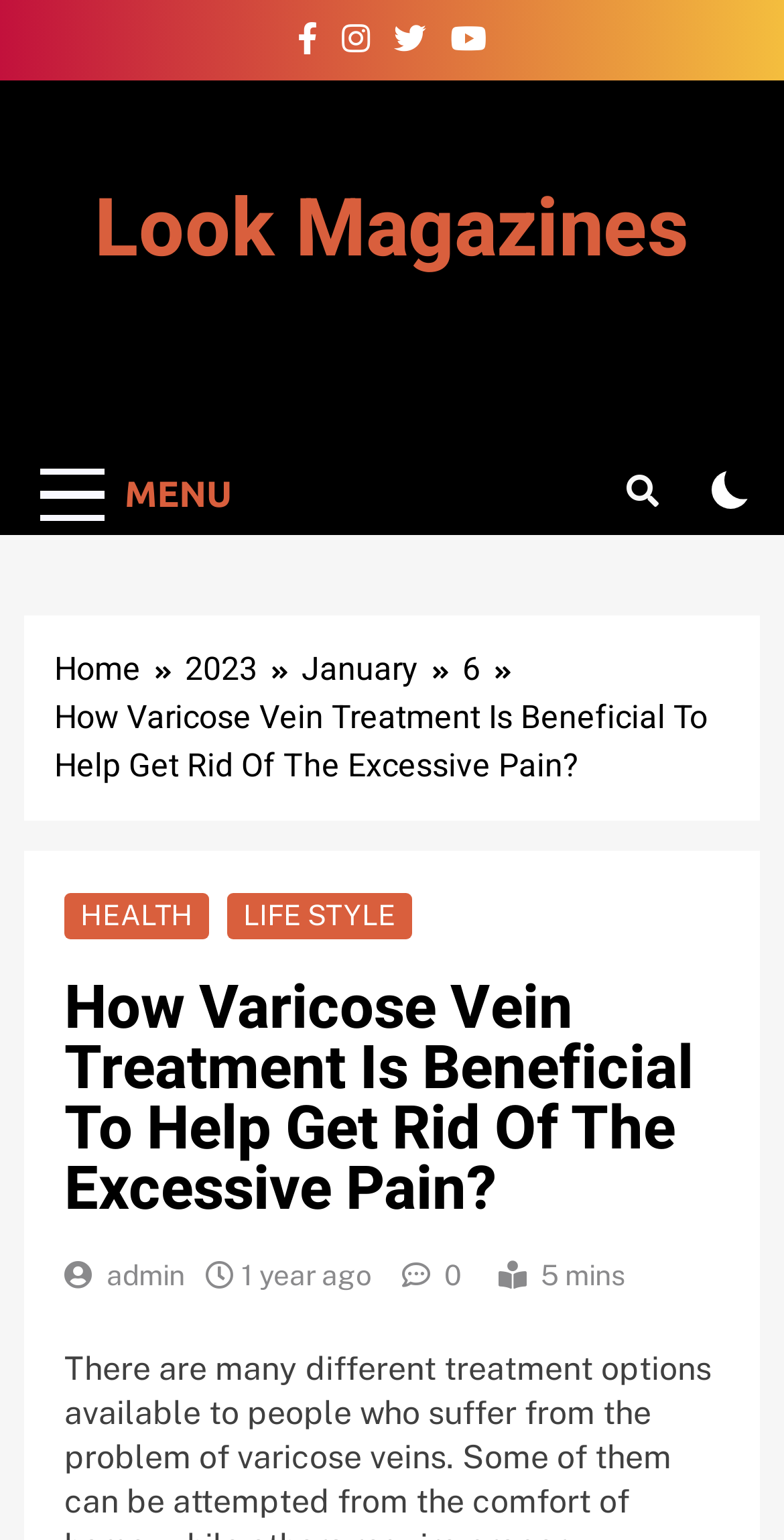Pinpoint the bounding box coordinates for the area that should be clicked to perform the following instruction: "Visit the admin page".

[0.136, 0.818, 0.236, 0.839]